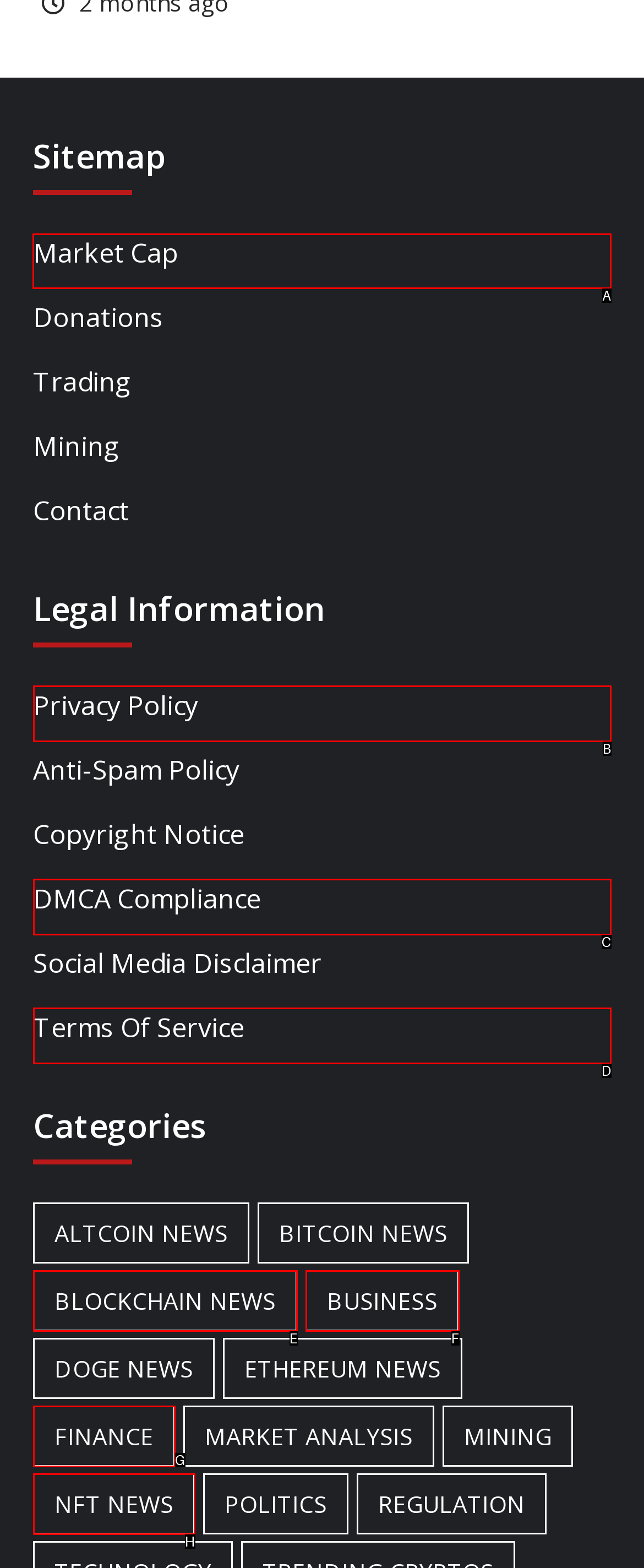Which option should be clicked to complete this task: Click on Market Cap
Reply with the letter of the correct choice from the given choices.

A